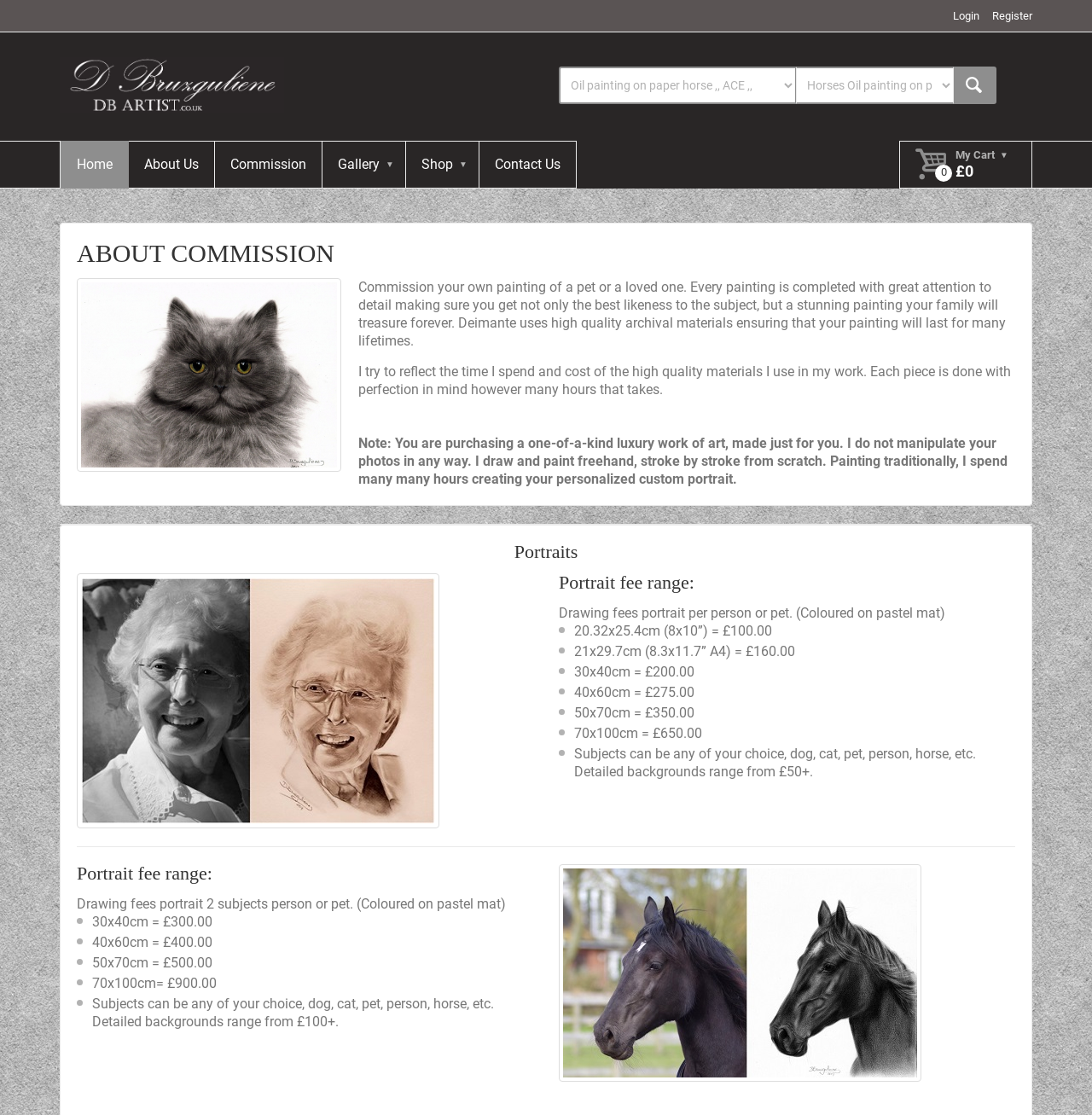What is the purpose of this website?
Can you provide a detailed and comprehensive answer to the question?

Based on the content of the webpage, it appears that the website allows users to commission a custom painting of a pet or loved one. The website provides information about the artist, Deimante Bruzguliene, and the process of creating a custom portrait.